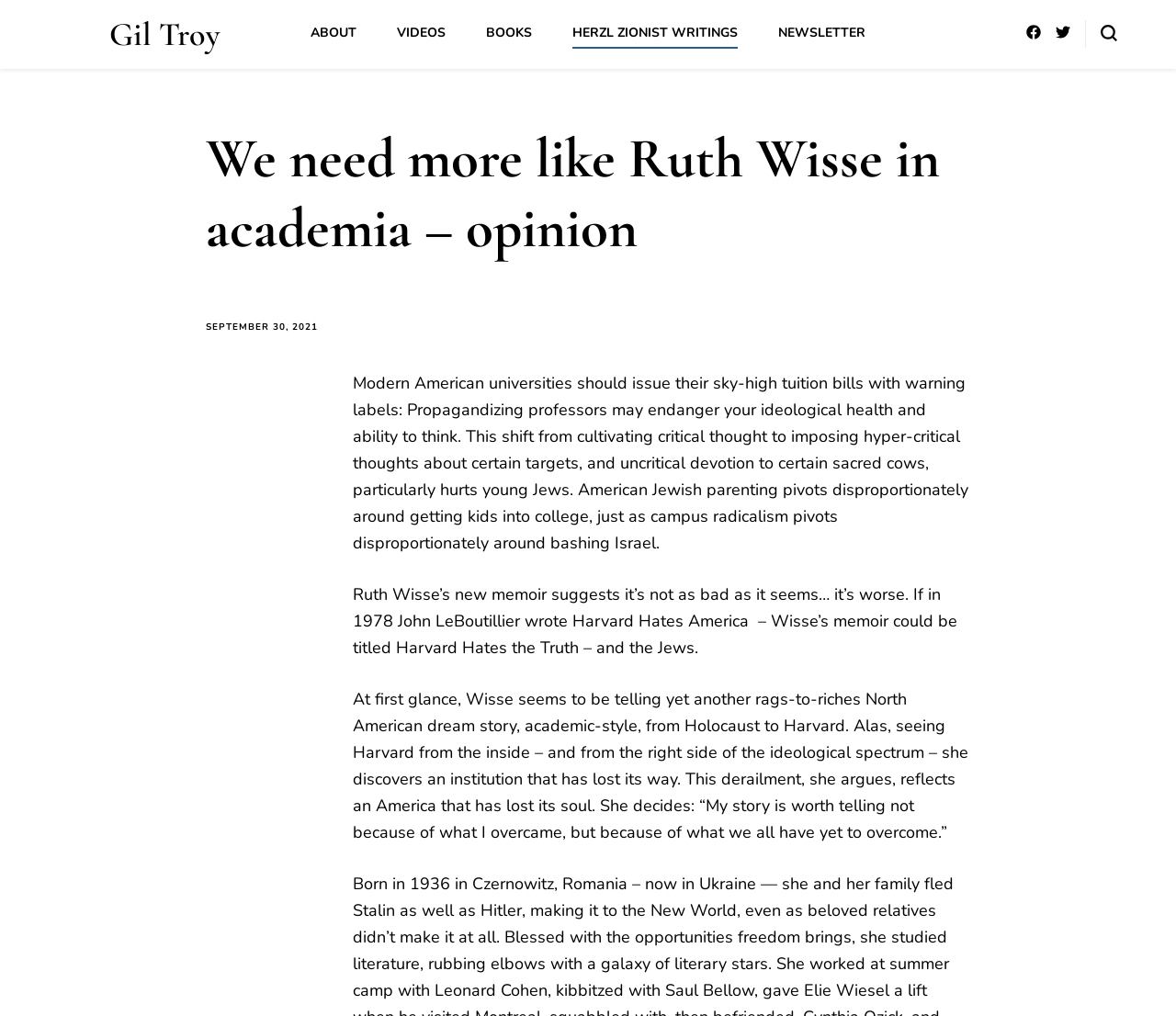Extract the bounding box of the UI element described as: "Herzl Zionist Writings".

[0.487, 0.024, 0.627, 0.041]